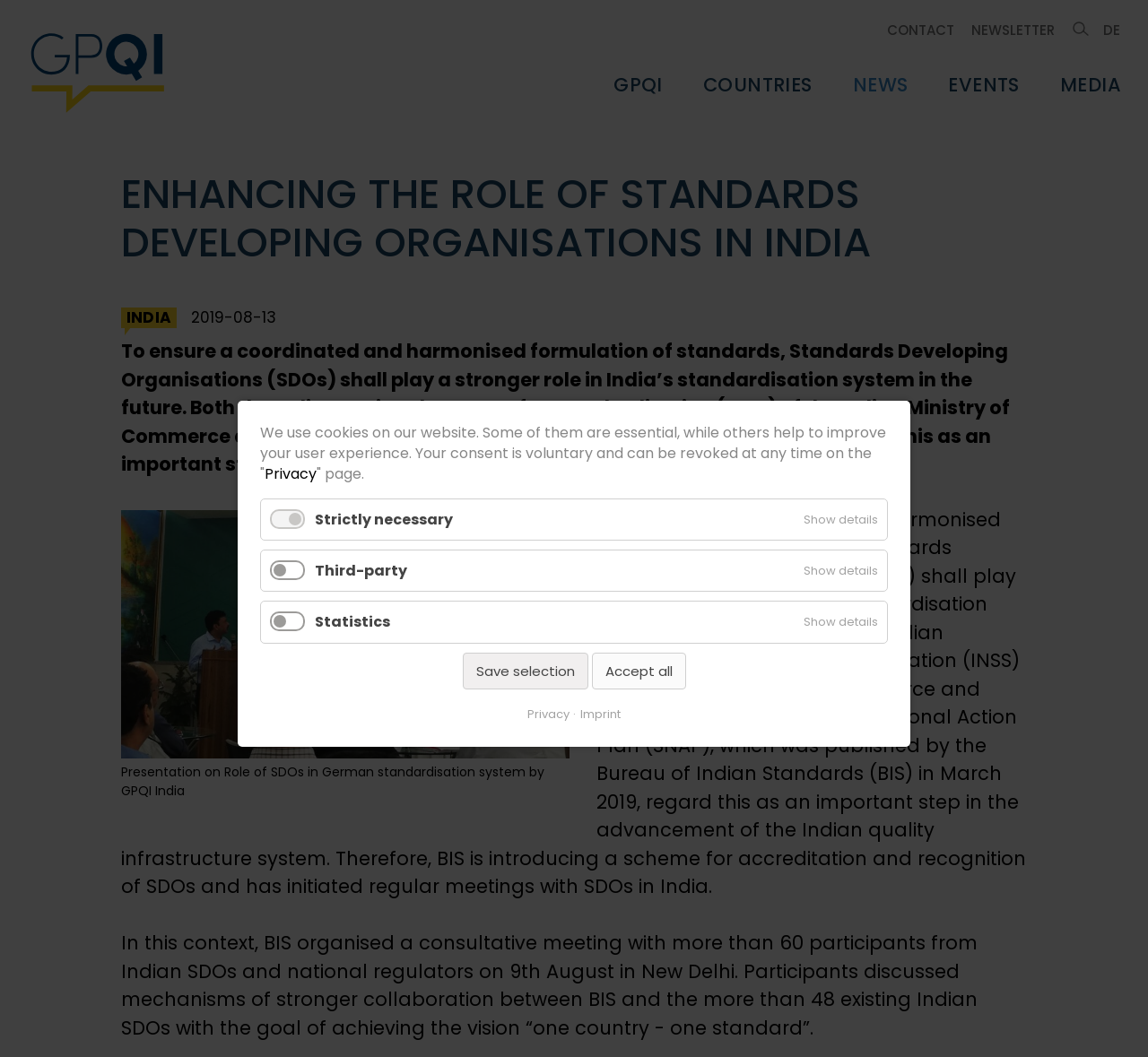Identify the bounding box coordinates of the part that should be clicked to carry out this instruction: "Click the 'GPQI Logo'".

[0.02, 0.056, 0.162, 0.08]